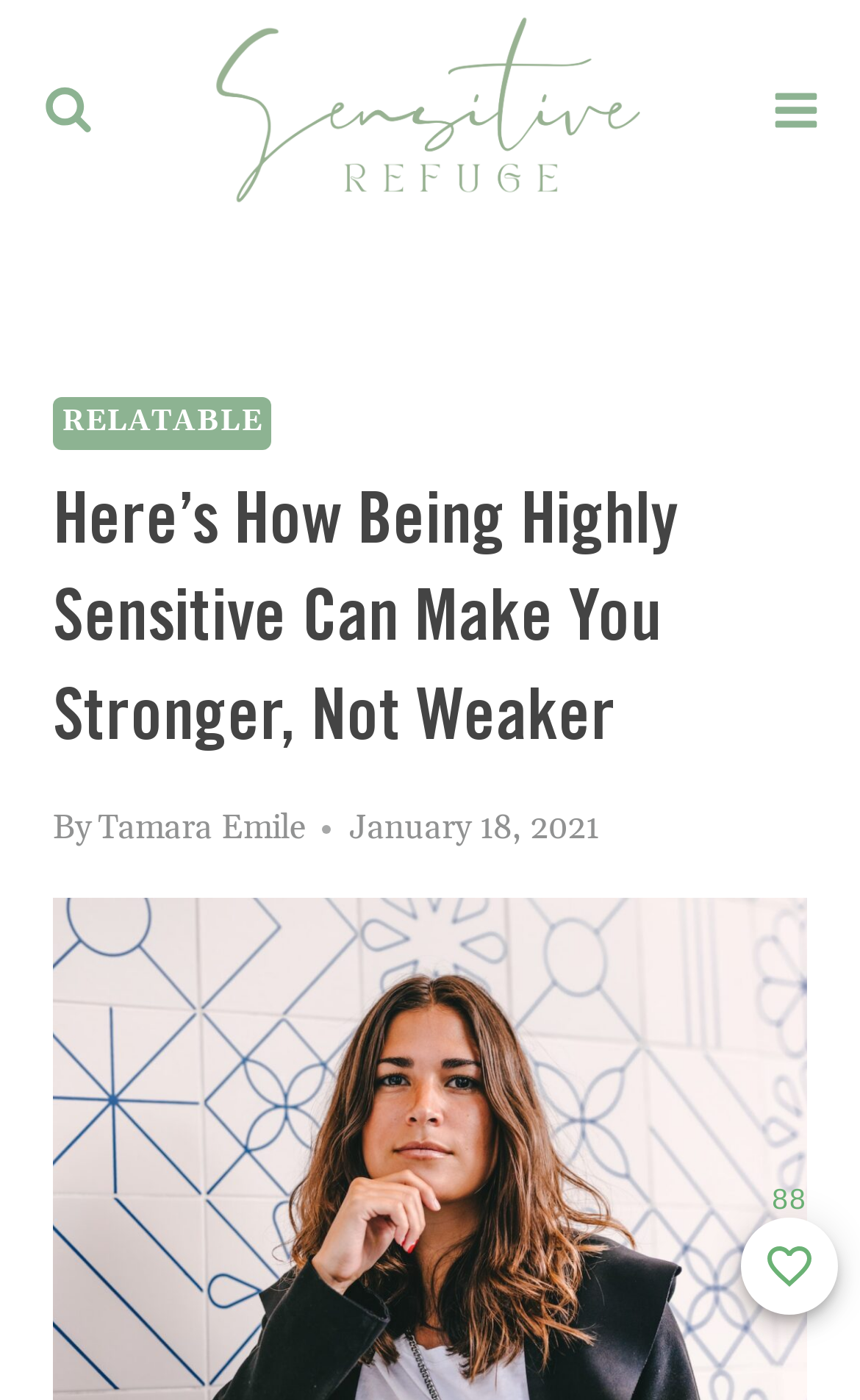Detail the webpage's structure and highlights in your description.

This webpage appears to be an article or blog post titled "Here's How Being Highly Sensitive Can Make You Stronger, Not Weaker". At the top left, there is a button to view a search form, and next to it, a link to "Sensitive Refuge" accompanied by an image. On the top right, there is a button to open a menu, which contains an image of a toggle menu icon.

Below the top navigation, there is a header section with a link to "RELATABLE" and a heading that matches the title of the webpage. The author's name, "Tamara Emile", is mentioned below the title, along with the date "January 18, 2021".

The main content of the webpage is not explicitly described in the accessibility tree, but it is likely to be an article or blog post related to the title.

On the bottom right, there are several buttons and images related to favoriting the page. There is a label indicating that the page has been favorited 88 times, accompanied by an image. Below this, there are buttons to add or remove the page from favorites, as well as a button to sign in to ensure that favorites are not lost. There is also a static text indicating that the page has been added to favorites, and another text prompting the user to sign in.